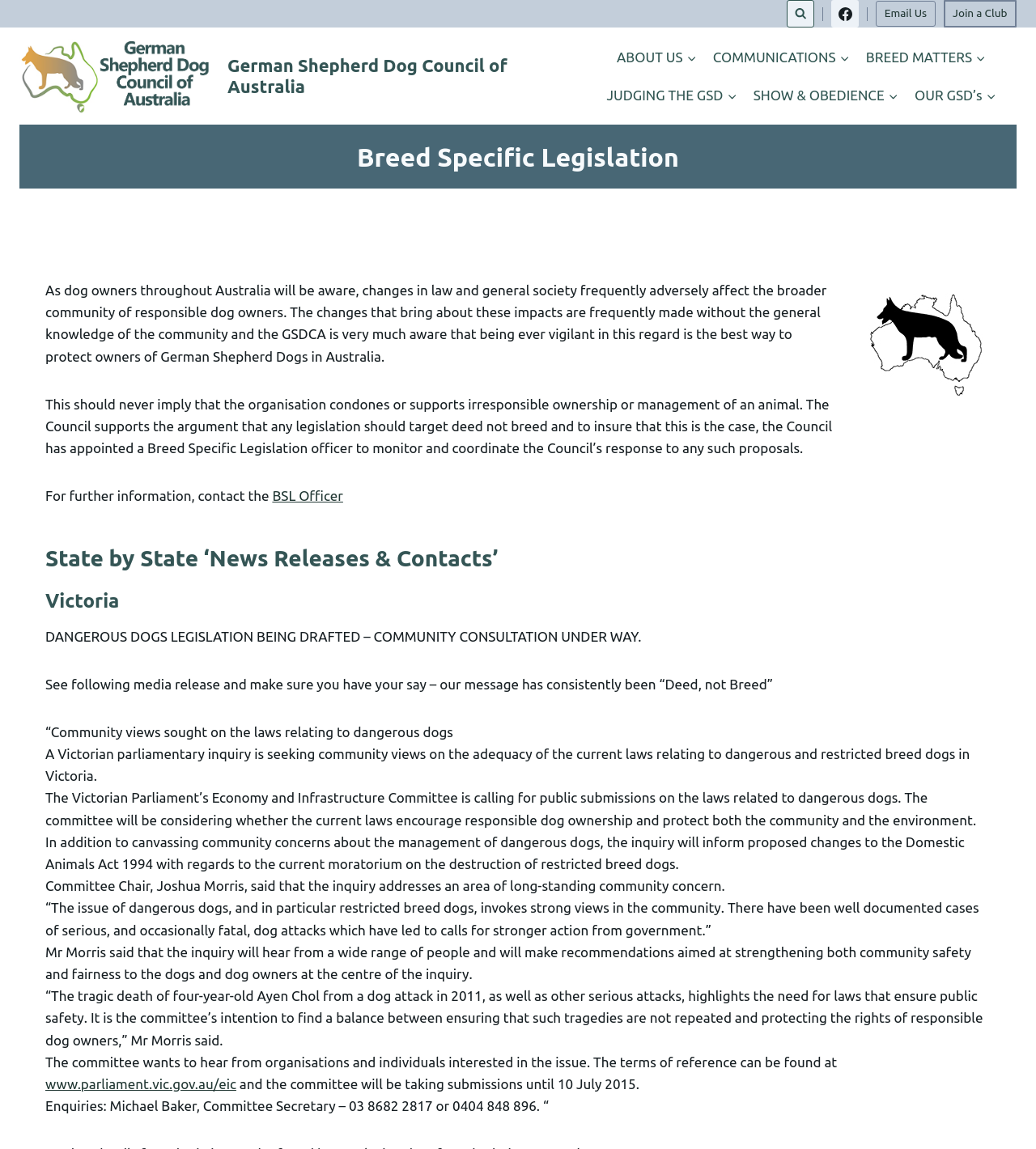Determine the primary headline of the webpage.

Breed Specific Legislation